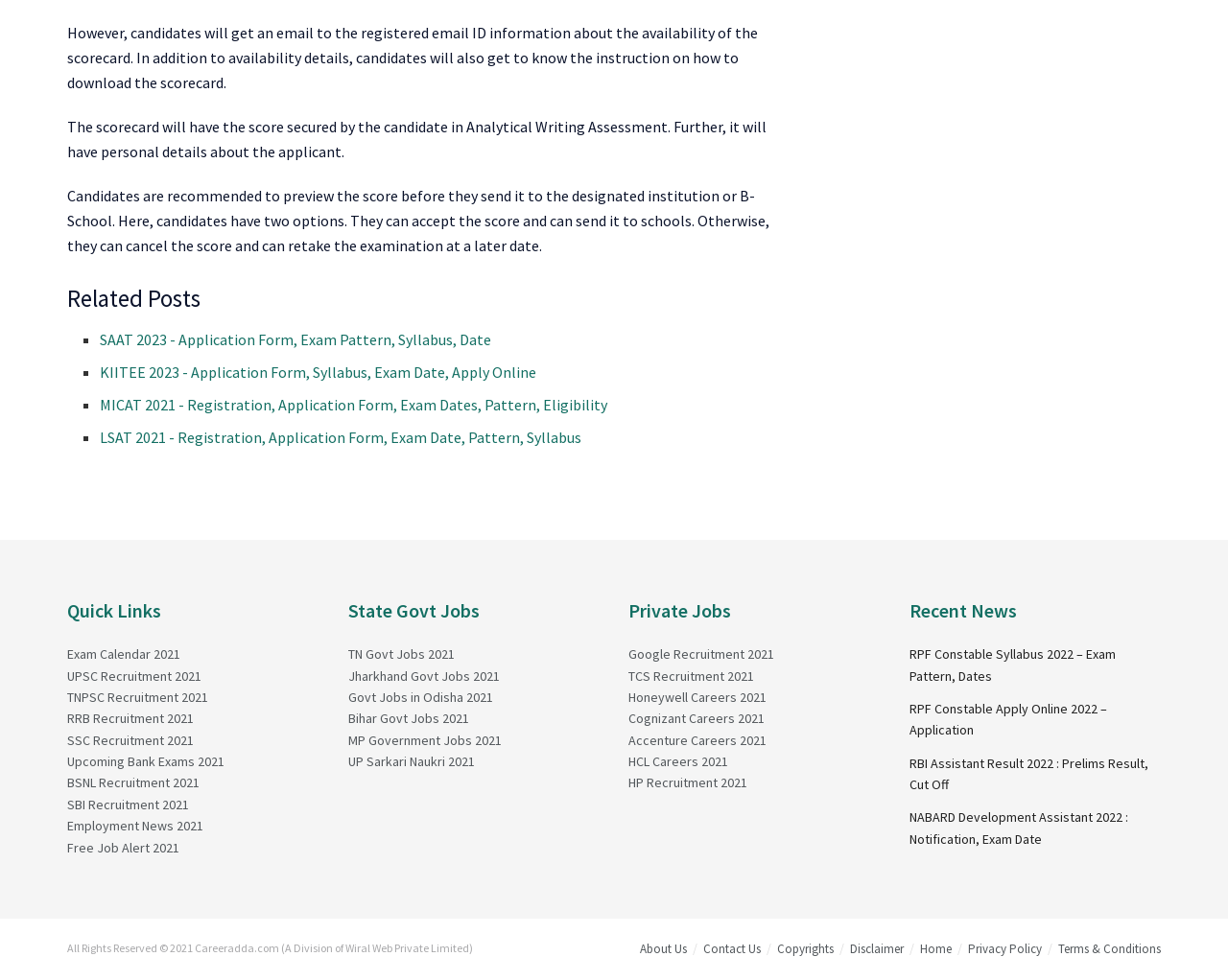Please study the image and answer the question comprehensively:
What are the two options for candidates after previewing their scores?

According to the text, candidates have two options after previewing their scores: they can either accept the score and send it to schools or cancel the score and retake the examination at a later date.